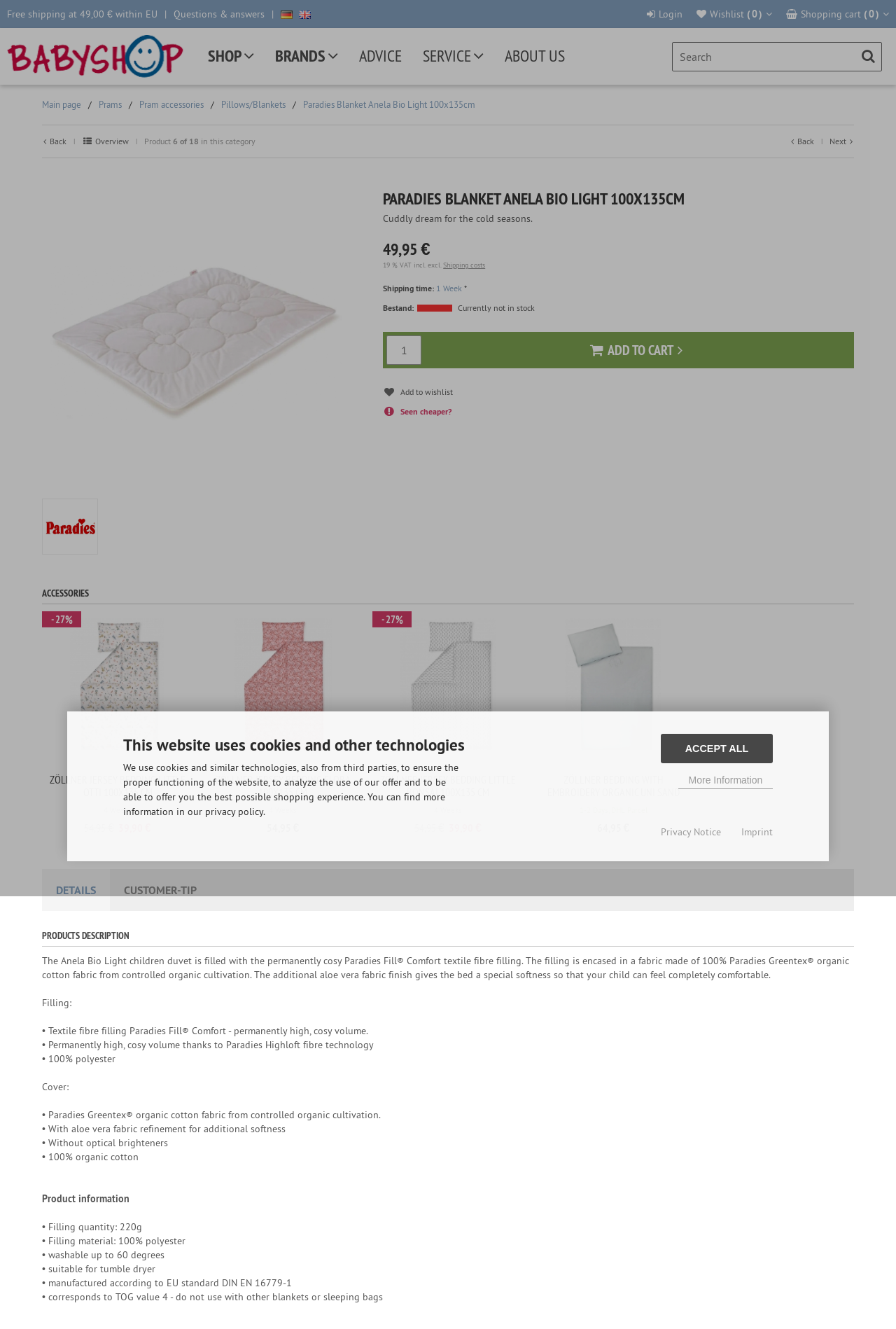Highlight the bounding box of the UI element that corresponds to this description: "Advice".

[0.389, 0.021, 0.46, 0.063]